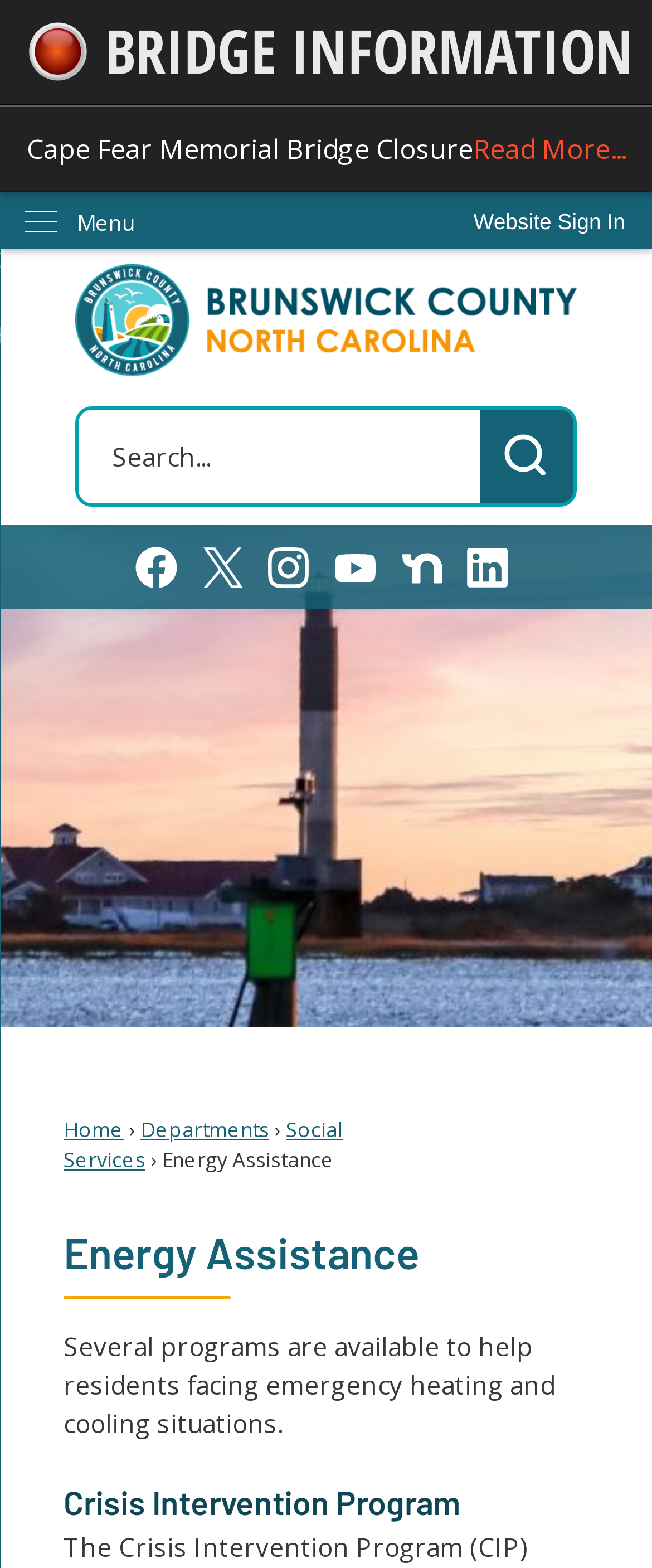Provide a thorough description of the webpage's content and layout.

The webpage is about Energy Assistance in Brunswick County, NC. At the top left, there is a link to skip to the main content. Next to it, there is an emergency alert link with an image, followed by a link to read more about the Cape Fear Memorial Bridge Closure. On the top right, there is a website sign-in button.

Below the top section, there is a menu with a "Menu" label, and a Brunswick County NC homepage logo with an image. A search region is located below the logo, consisting of a search textbox, a search button with a search image, and a status indicator.

The page has a section with social media links, including Facebook, X, Instagram, YouTube, Nextdoor, and Linkedin, each with a corresponding graphic image.

The main content of the page starts with a "Home" link, followed by links to "Departments" and "Social Services". The "Energy Assistance" heading is prominent, with a subheading that reads "Several programs are available to help residents facing emergency heating and cooling situations." Below this, there is a "Crisis Intervention Program" heading.

Overall, the webpage appears to provide information and resources related to energy assistance programs in Brunswick County, NC, with a focus on emergency heating and cooling situations.